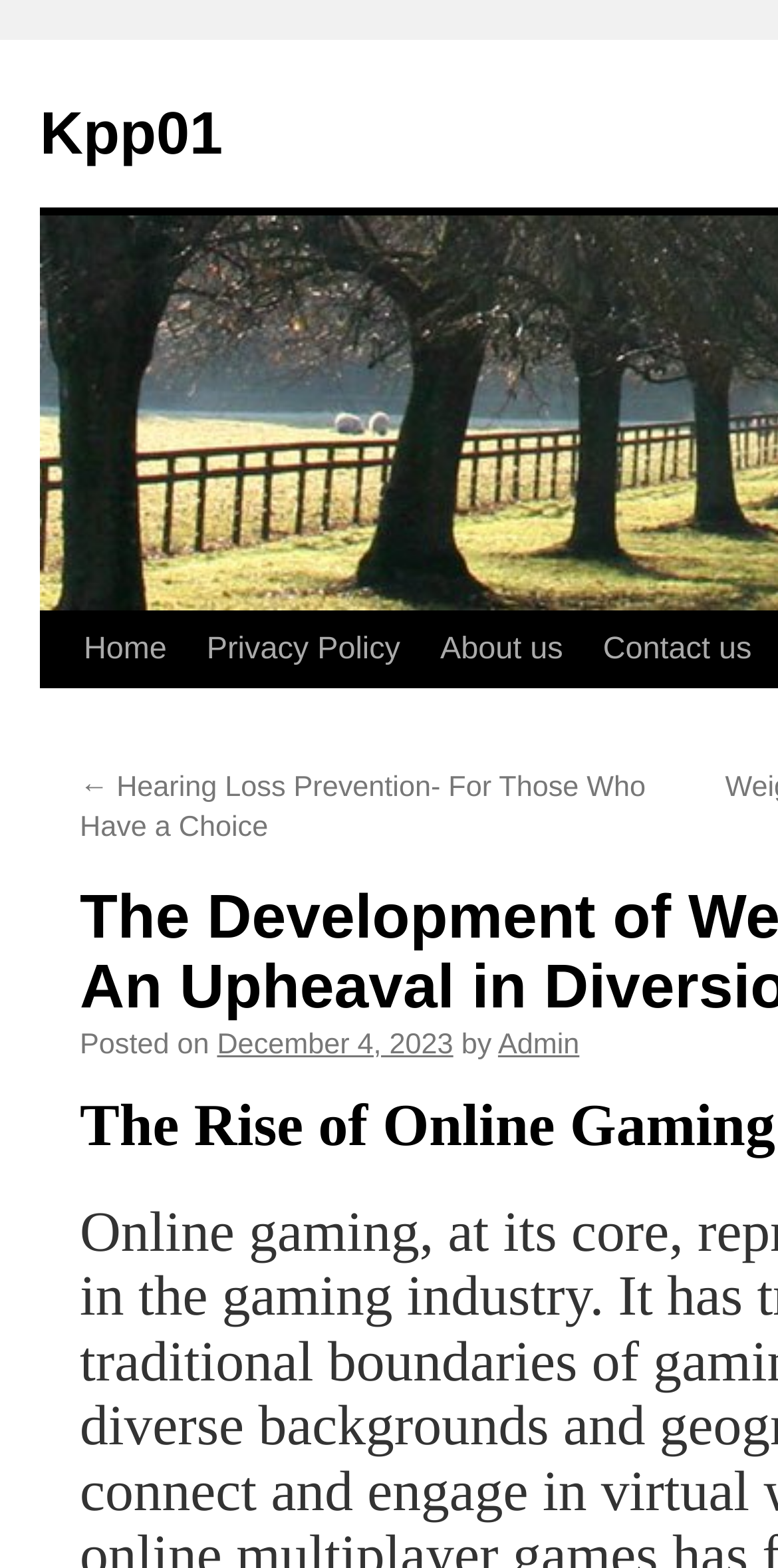Can you specify the bounding box coordinates for the region that should be clicked to fulfill this instruction: "read about privacy policy".

[0.24, 0.391, 0.54, 0.439]